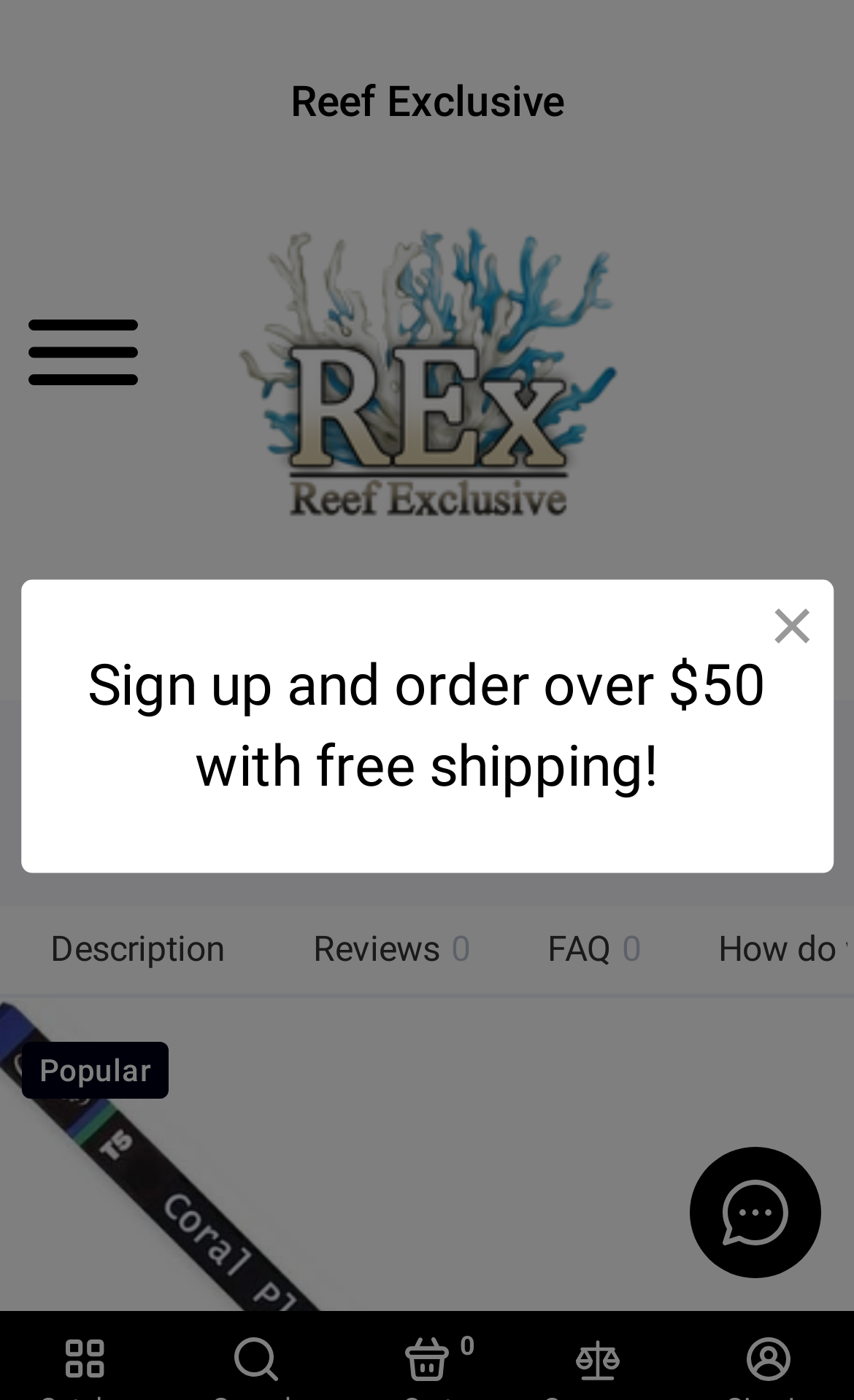Respond to the following question using a concise word or phrase: 
How many images are on this webpage?

8